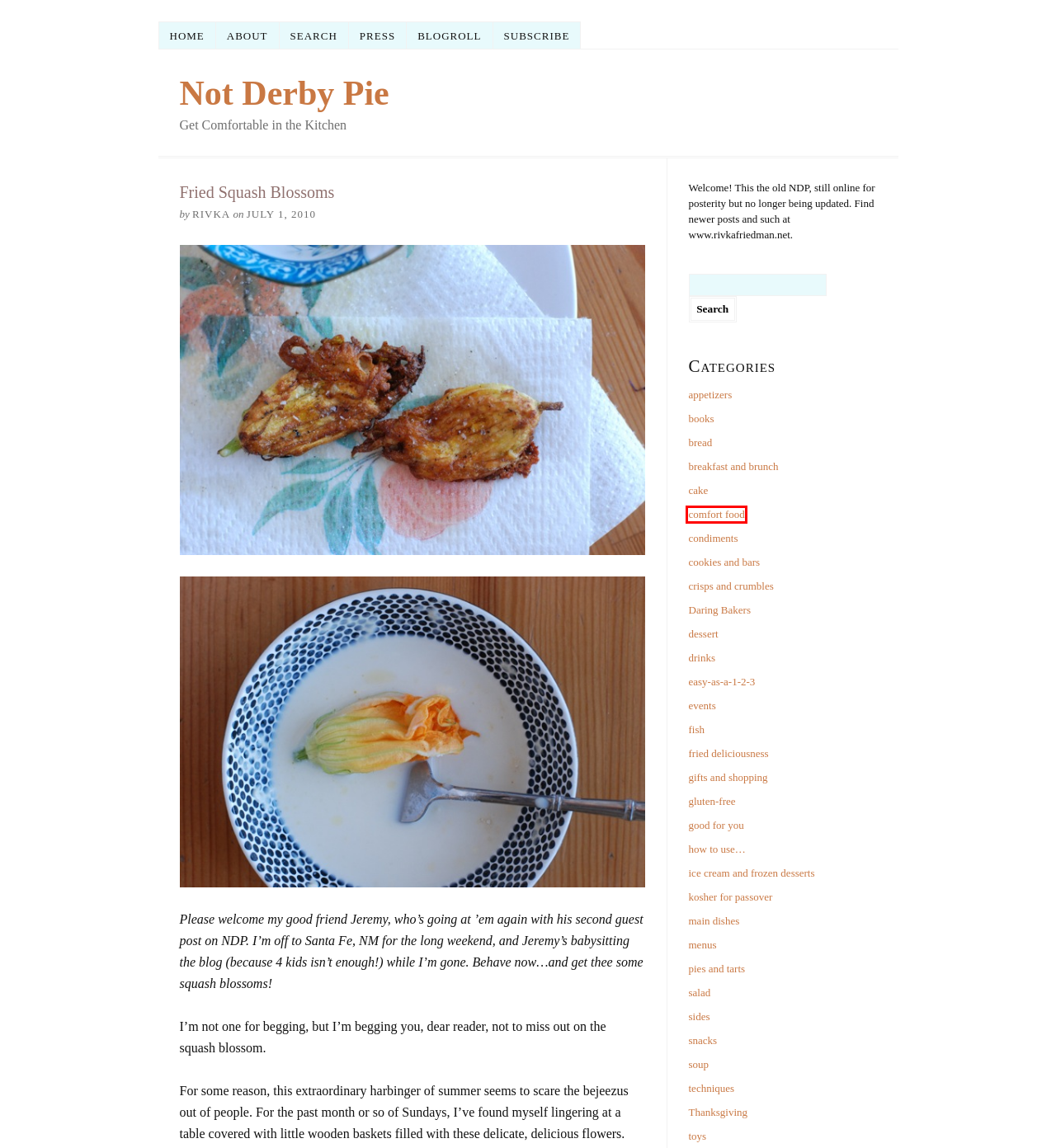Evaluate the webpage screenshot and identify the element within the red bounding box. Select the webpage description that best fits the new webpage after clicking the highlighted element. Here are the candidates:
A. Not Derby Pie — Get Comfortable in the Kitchen
B. About
C. fried deliciousness
D. menus
E. cookies and bars
F. condiments
G. comfort food
H. Blogroll

G